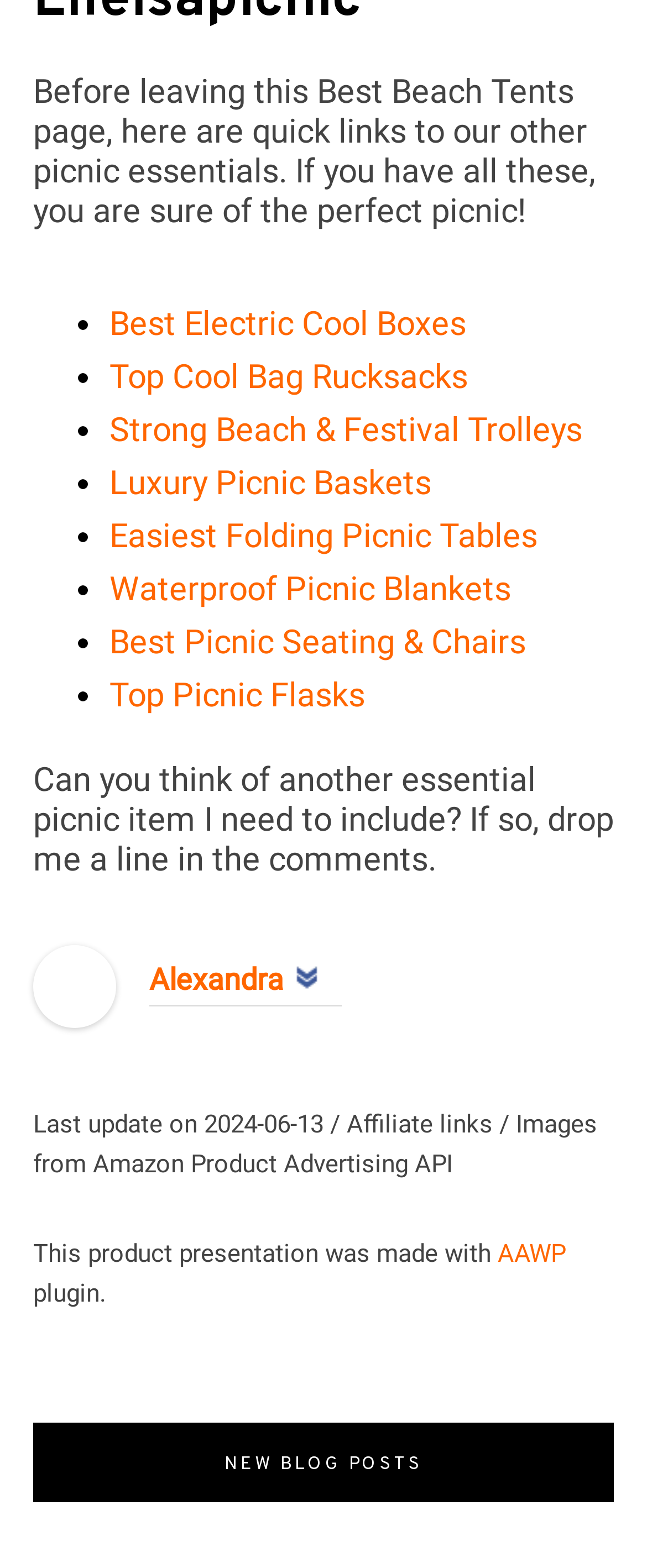What is the author's name?
Please use the visual content to give a single word or phrase answer.

Alexandra